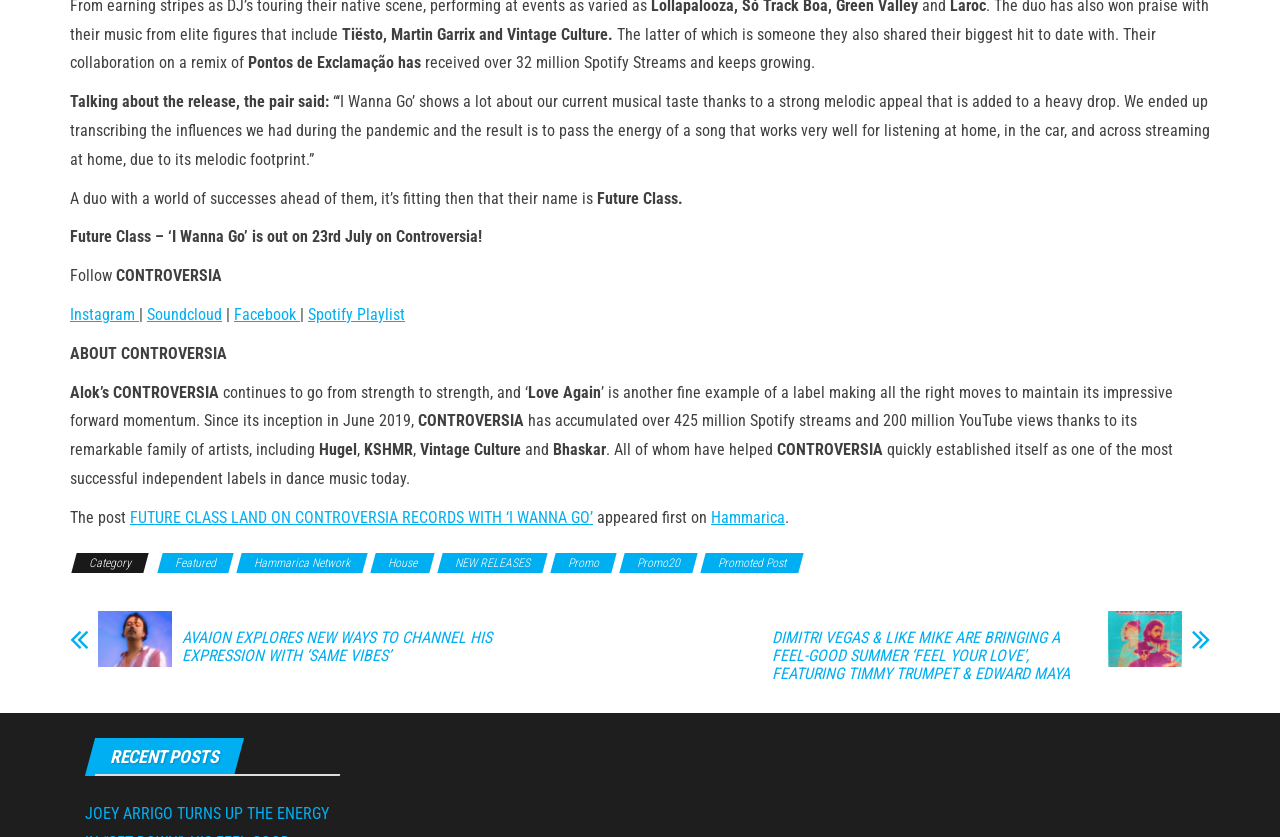Can you find the bounding box coordinates for the element that needs to be clicked to execute this instruction: "Listen to FUTURE CLASS on Spotify"? The coordinates should be given as four float numbers between 0 and 1, i.e., [left, top, right, bottom].

[0.241, 0.364, 0.316, 0.387]